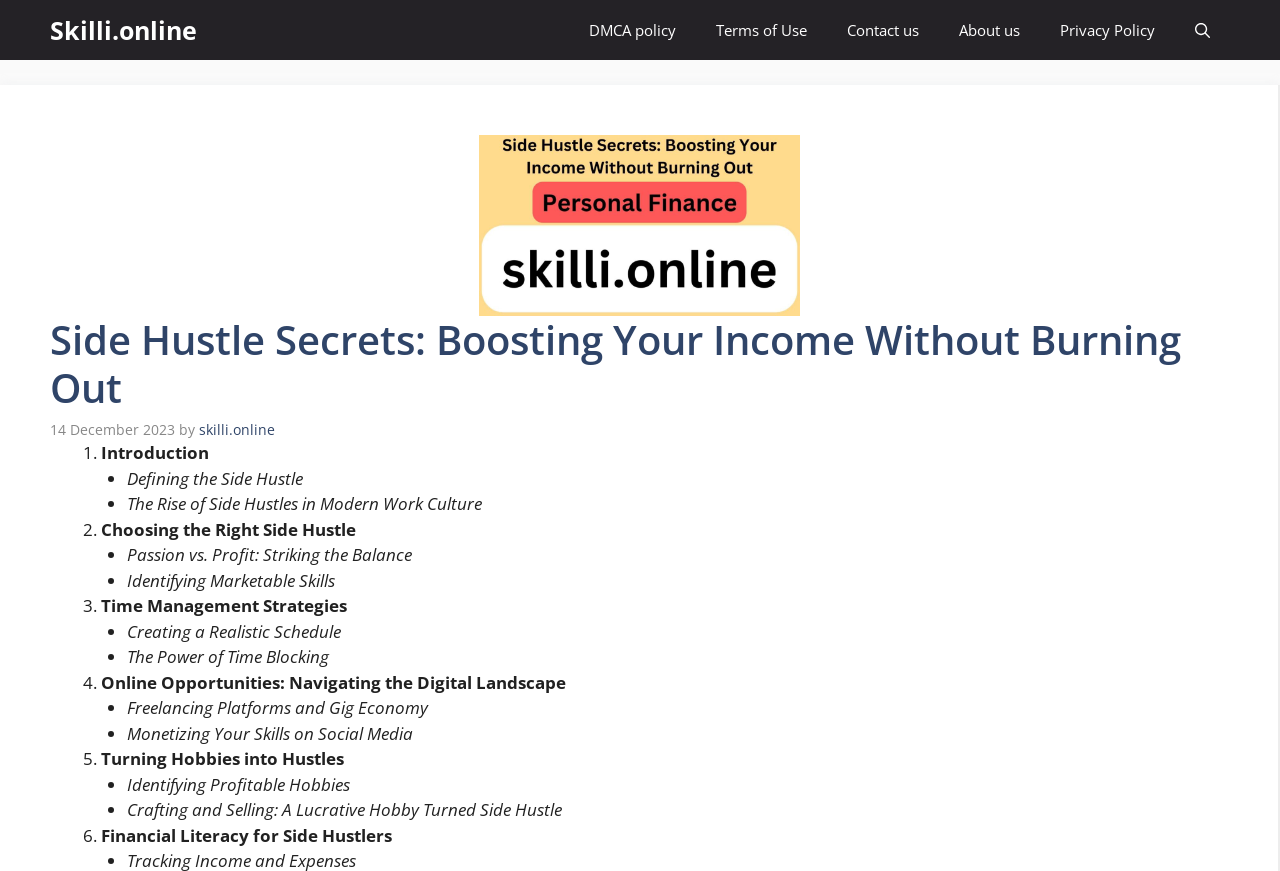Can you give a comprehensive explanation to the question given the content of the image?
How many list markers are there in the content?

I counted the number of list markers in the content section, which includes '1.', '•', '2.', '•', '3.', '•', '4.', '•', '5.', '•', '6.'.